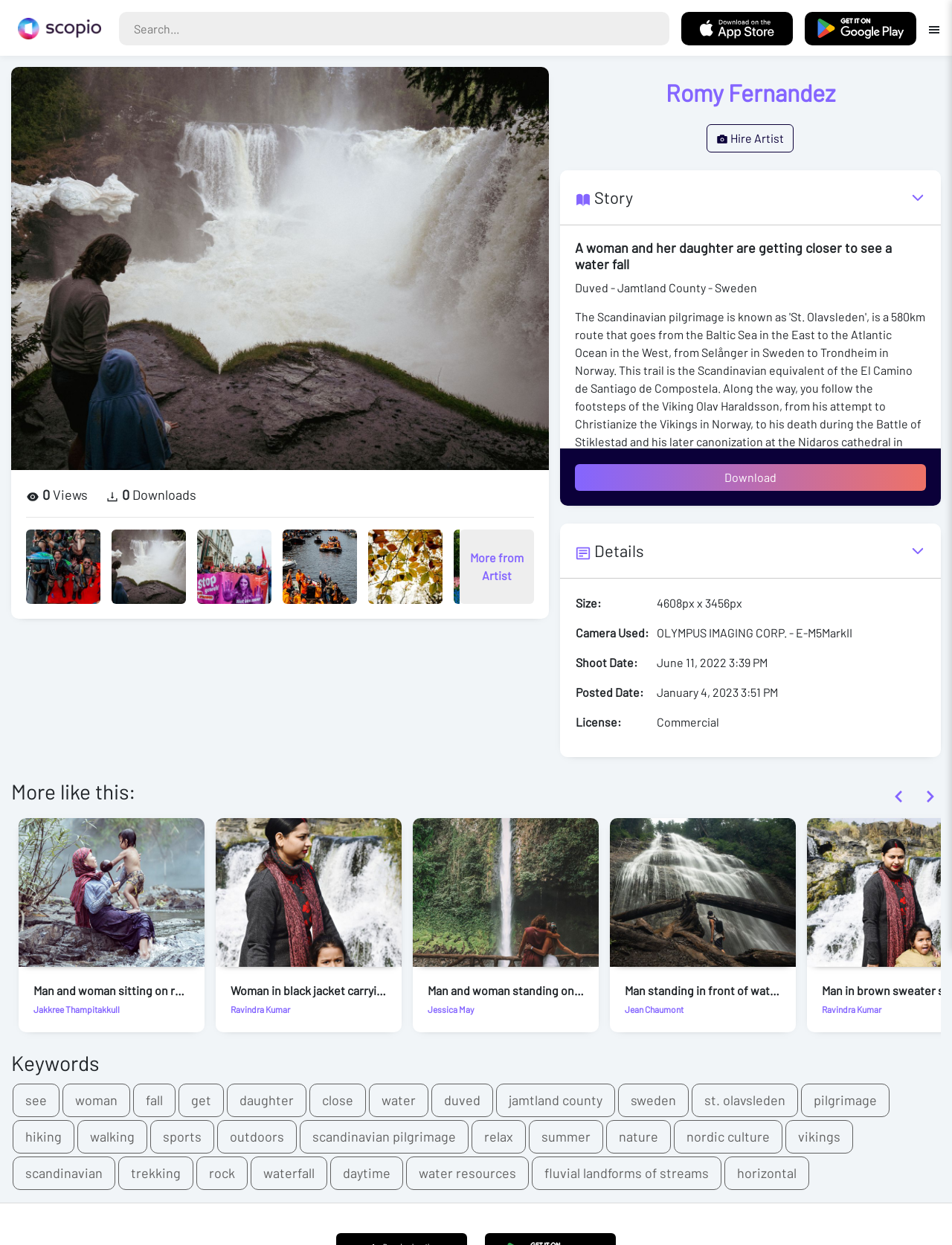Specify the bounding box coordinates for the region that must be clicked to perform the given instruction: "Download the image".

[0.604, 0.373, 0.973, 0.394]